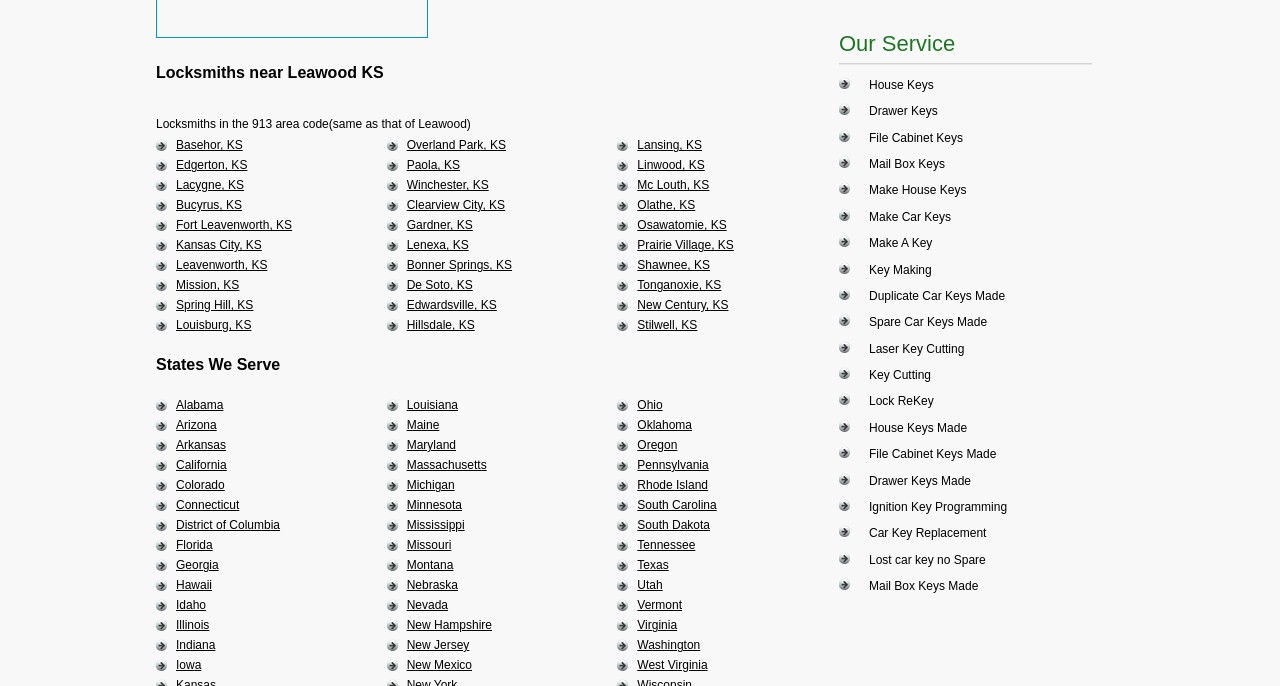Please locate the bounding box coordinates for the element that should be clicked to achieve the following instruction: "Get information on house key services". Ensure the coordinates are given as four float numbers between 0 and 1, i.e., [left, top, right, bottom].

[0.679, 0.113, 0.729, 0.134]